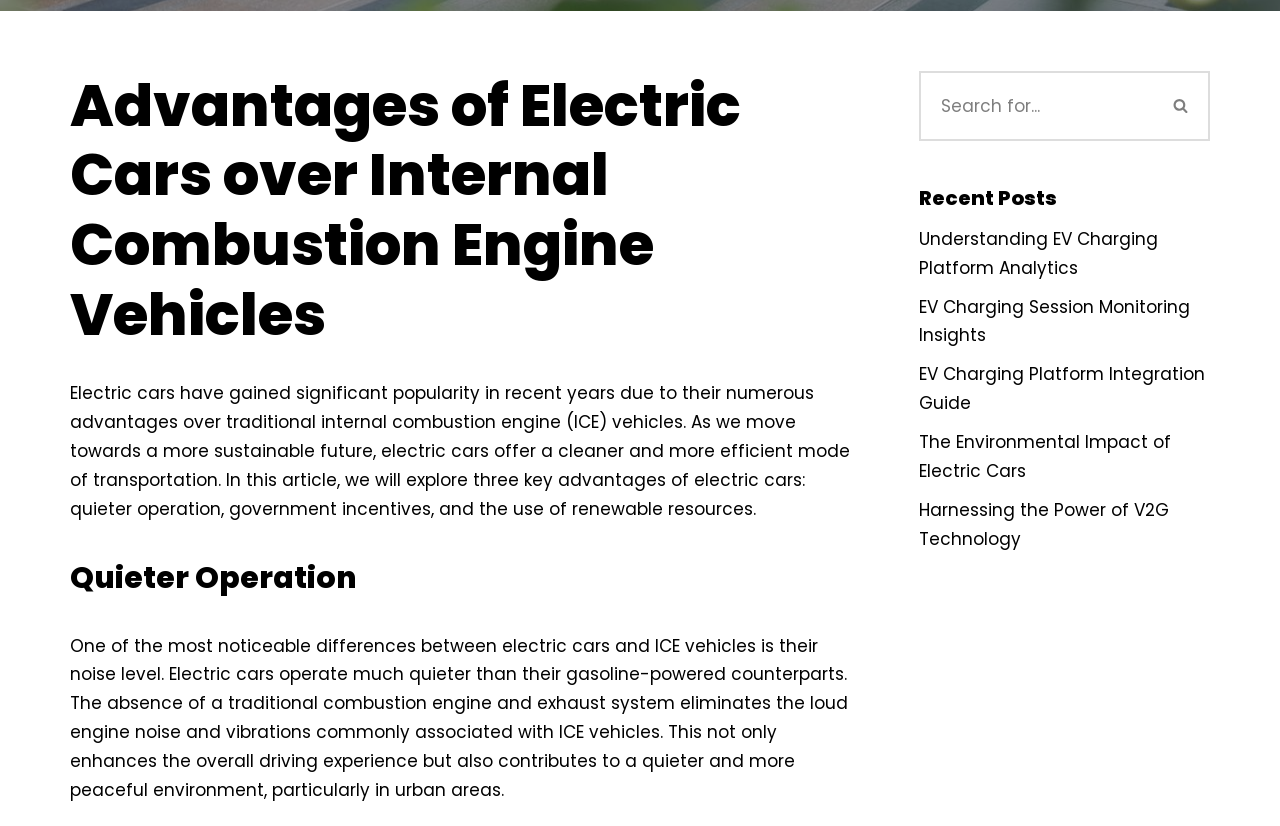Answer the question in one word or a short phrase:
What is the main topic of this article?

Electric cars